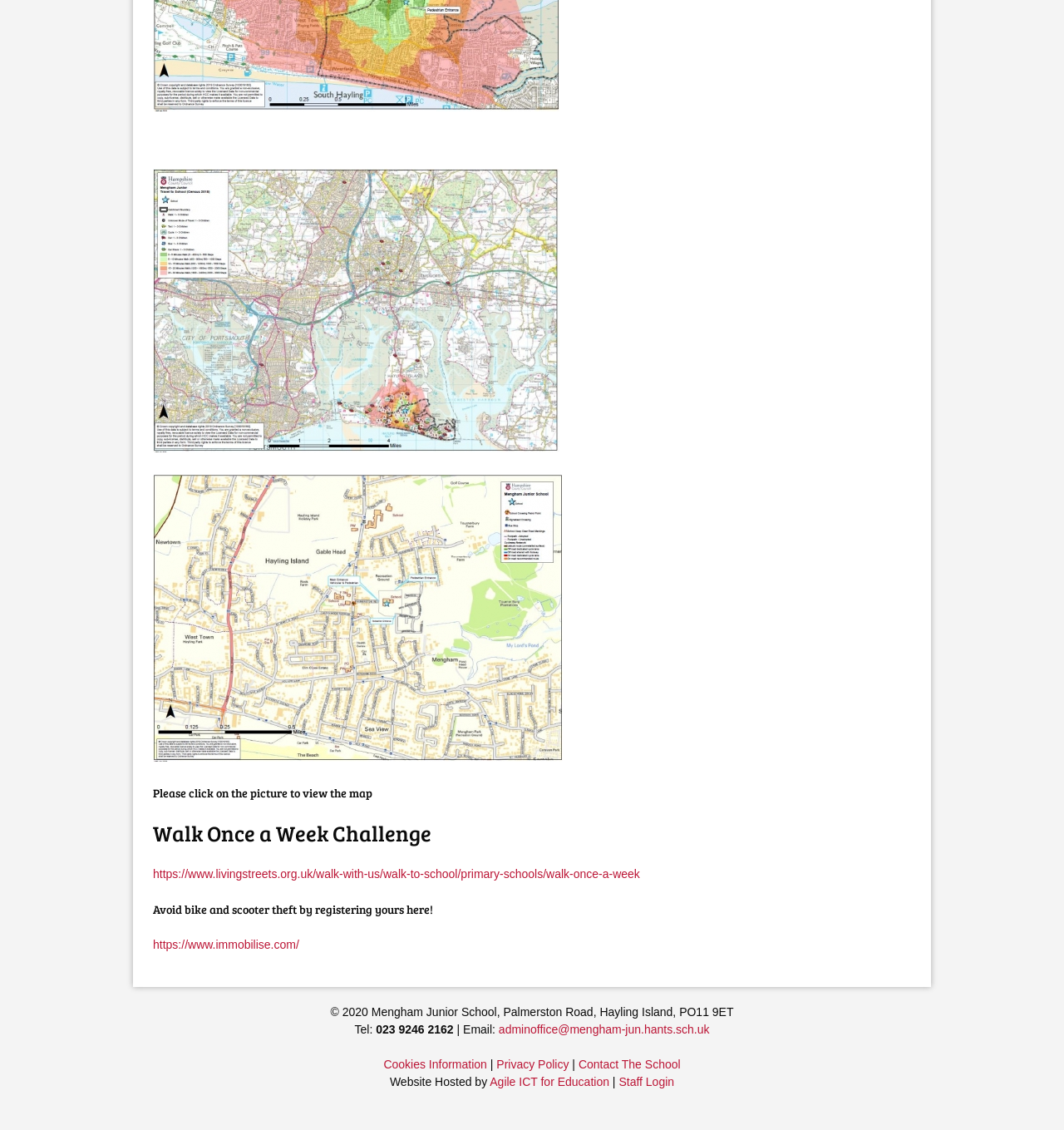What is the phone number of the school?
Look at the image and respond with a one-word or short-phrase answer.

023 9246 2162